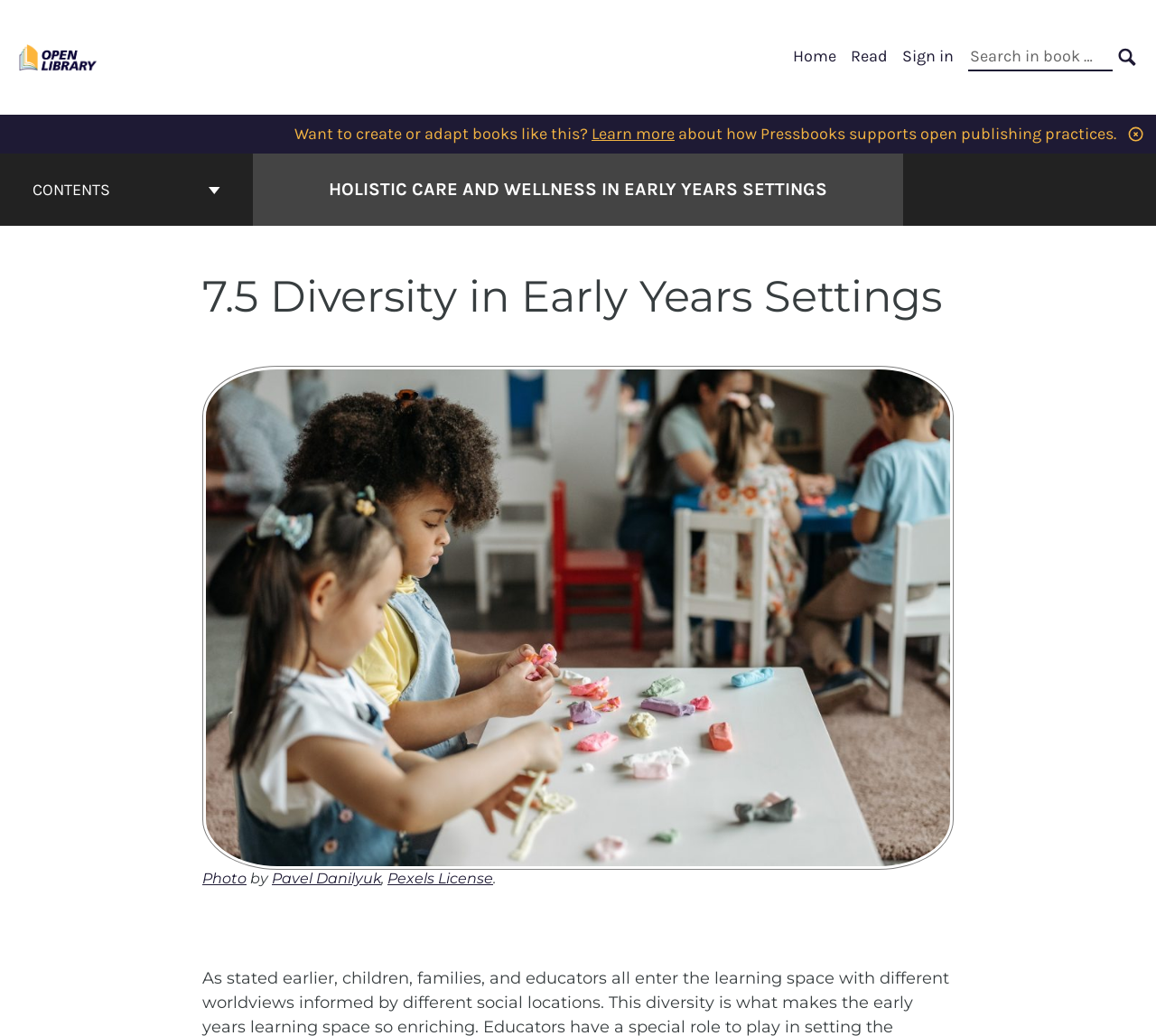Provide a short answer using a single word or phrase for the following question: 
What is the license of the image?

Pexels License